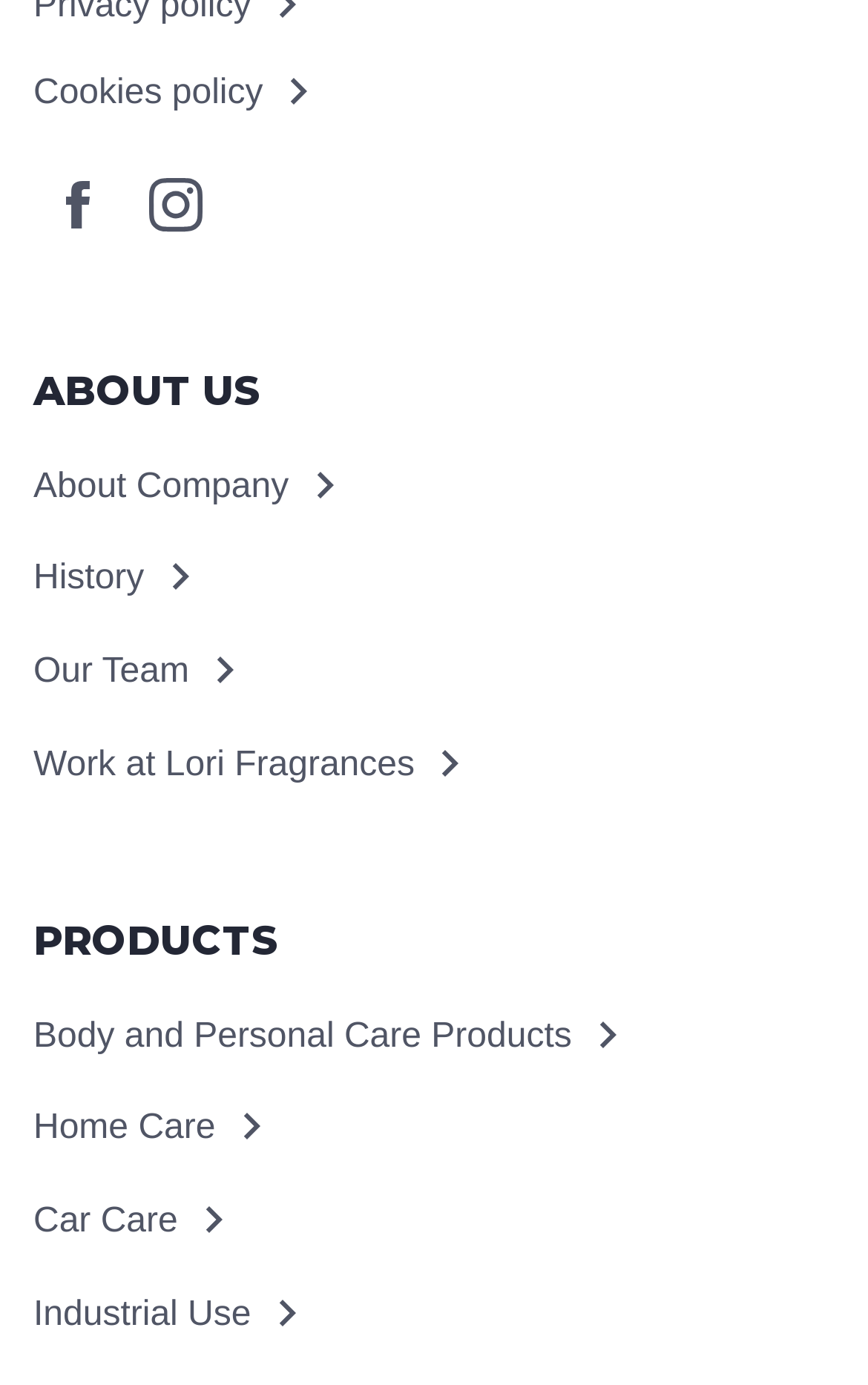Determine the bounding box coordinates for the area that should be clicked to carry out the following instruction: "download driver for lexmark z23".

None